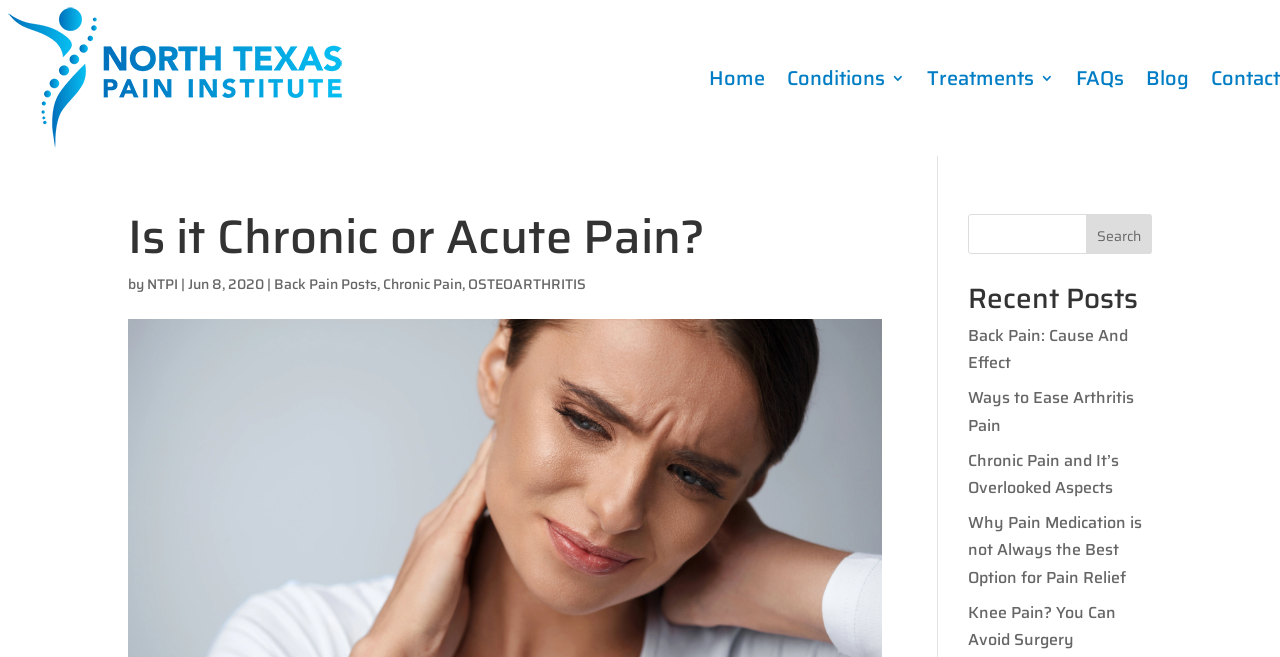Respond to the question below with a single word or phrase:
What type of posts are listed under 'Recent Posts'?

Pain-related posts